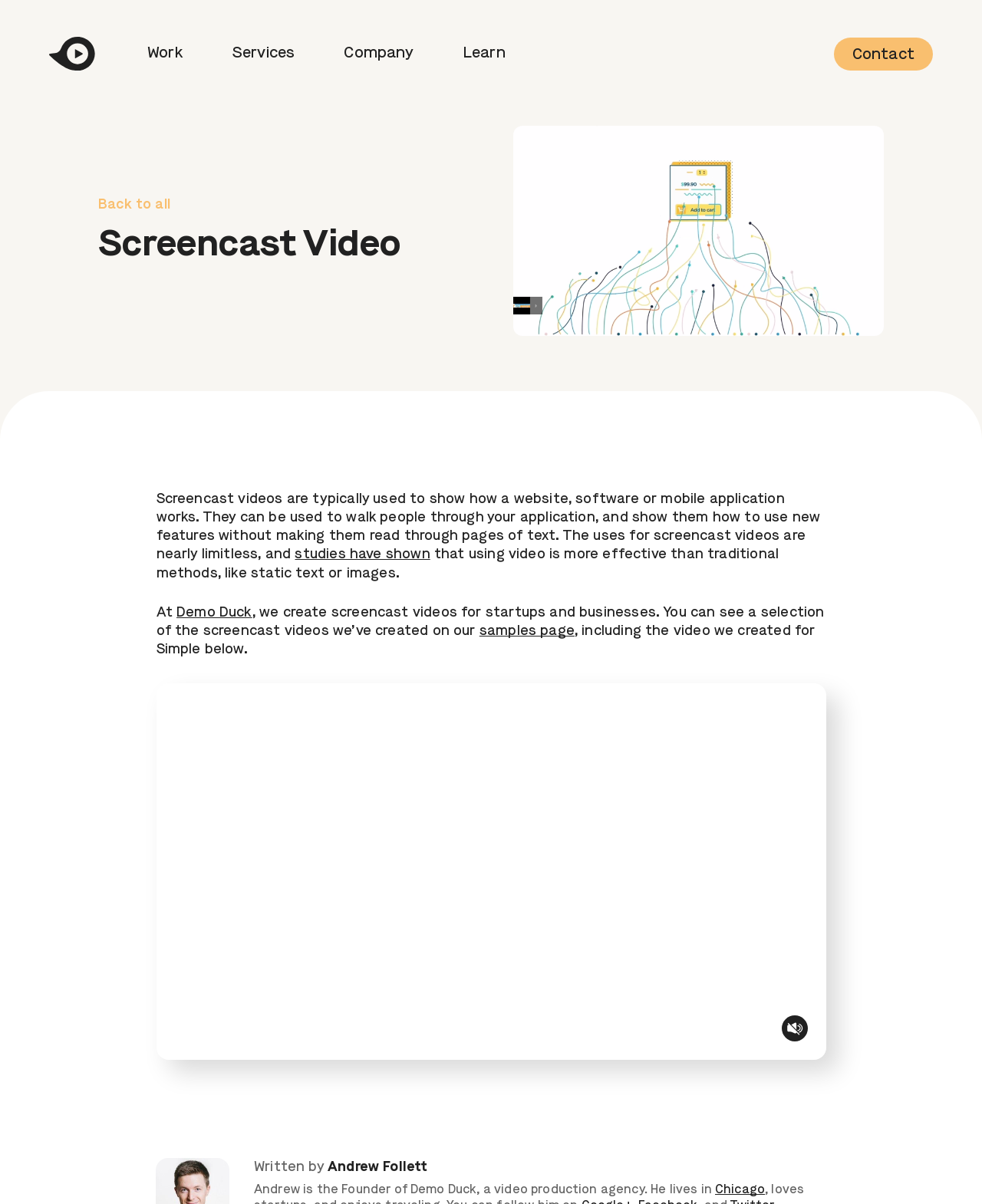Summarize the webpage in an elaborate manner.

This webpage is about a screencast video production company, Demo Duck. At the top, there are six navigation links: "Work", "Services", "Company", "Learn", and "Contact". Below these links, there is a header section with a link "Back to all" and a heading "Screencast Video". 

To the right of the header section, there is a large image related to explainer videos. Below the header section, there is a block of text that explains the purpose and benefits of screencast videos. The text mentions that screencast videos can be used to show how a website, software, or mobile application works, and that studies have shown that using video is more effective than traditional methods.

The text also introduces Demo Duck as a company that creates screencast videos for startups and businesses. There is a link to the company's samples page, where visitors can see a selection of the screencast videos they've created. 

Below the text, there is a button with an image, likely a call-to-action to watch a video or learn more. At the bottom of the page, there is a section with information about the author, Andrew Follett, who is the Founder of Demo Duck, and a link to his location, Chicago.